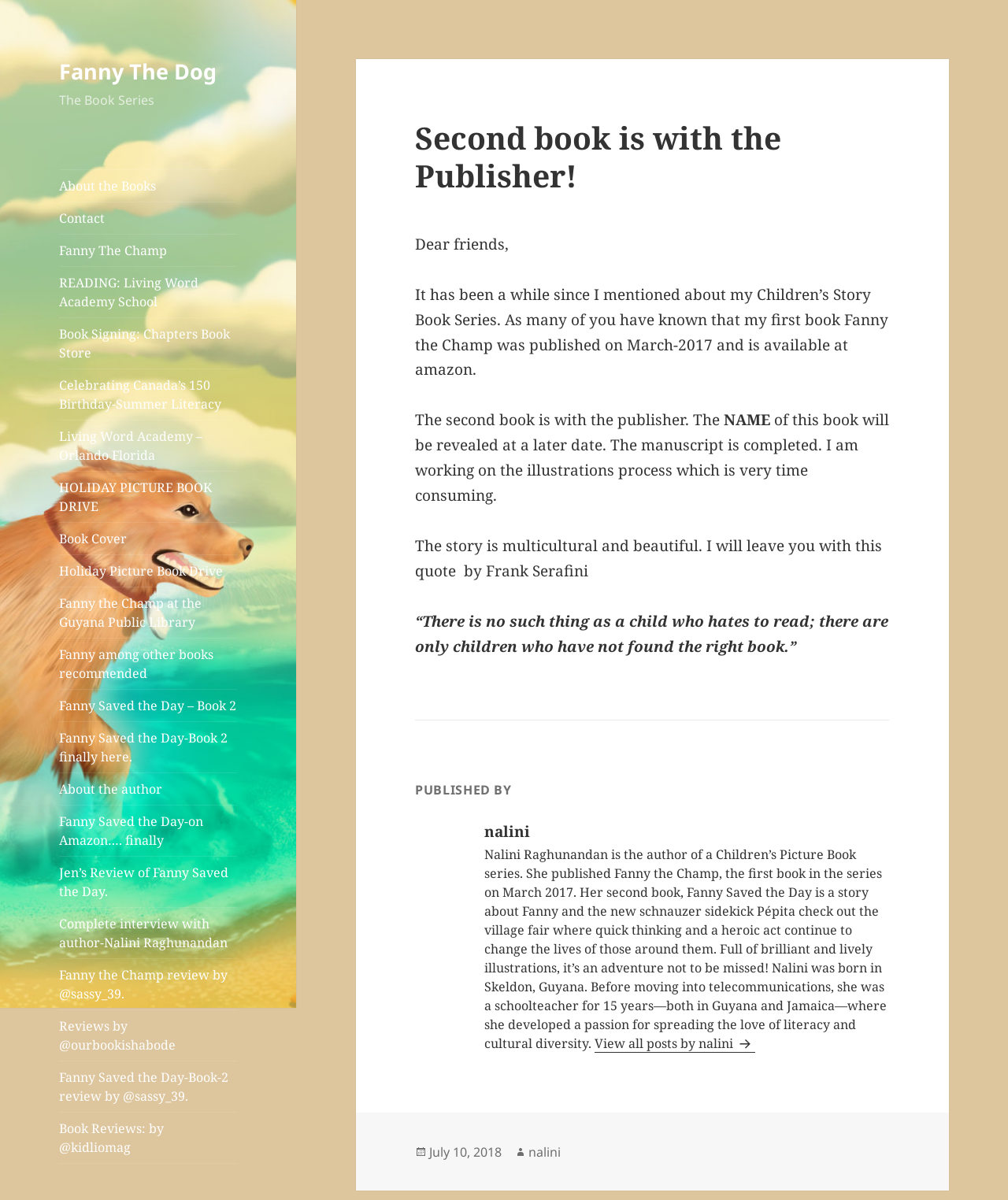What is the name of the author of the Children’s Picture Book series?
Please give a well-detailed answer to the question.

I found the answer by reading the text in the article section, where it says 'Nalini Raghunandan is the author of a Children’s Picture Book series.'